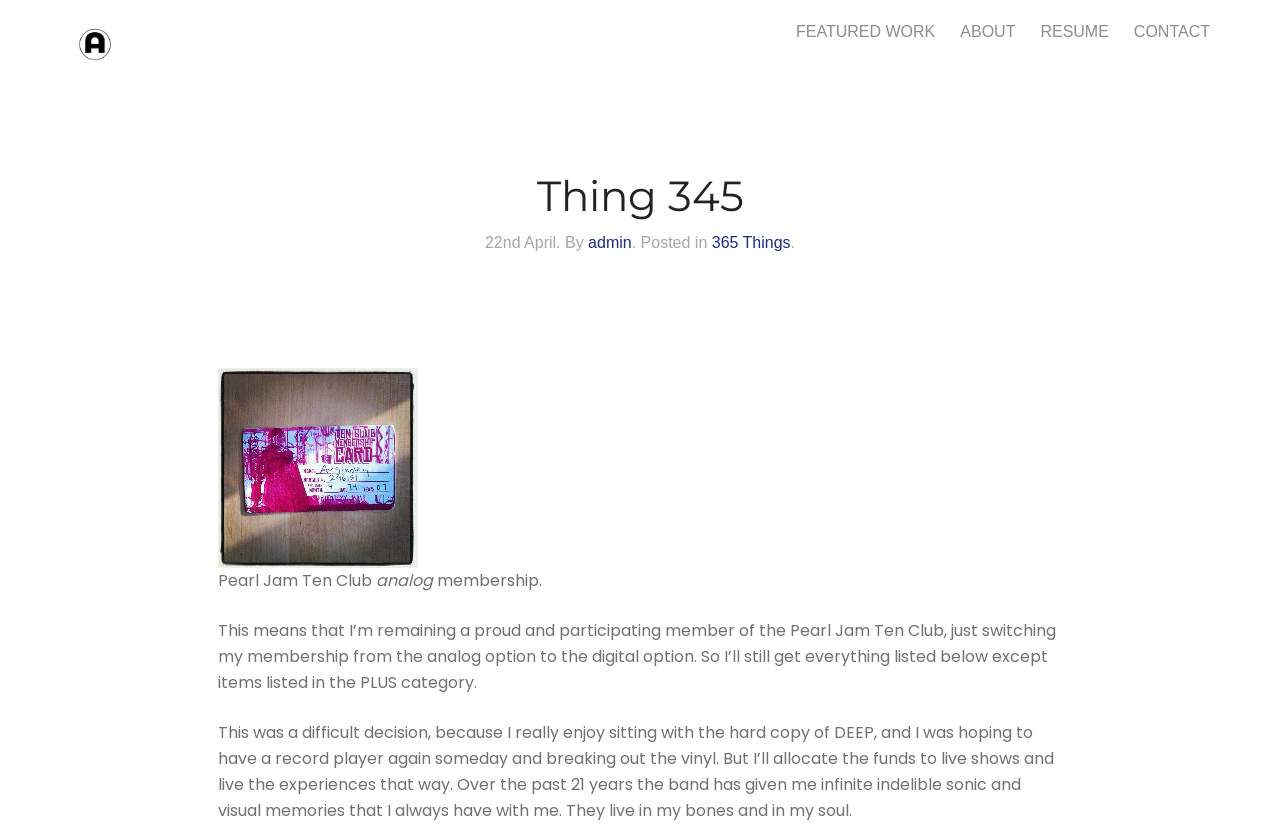Locate the bounding box coordinates of the element that should be clicked to execute the following instruction: "go to 'FEATURED WORK' page".

[0.622, 0.026, 0.731, 0.051]